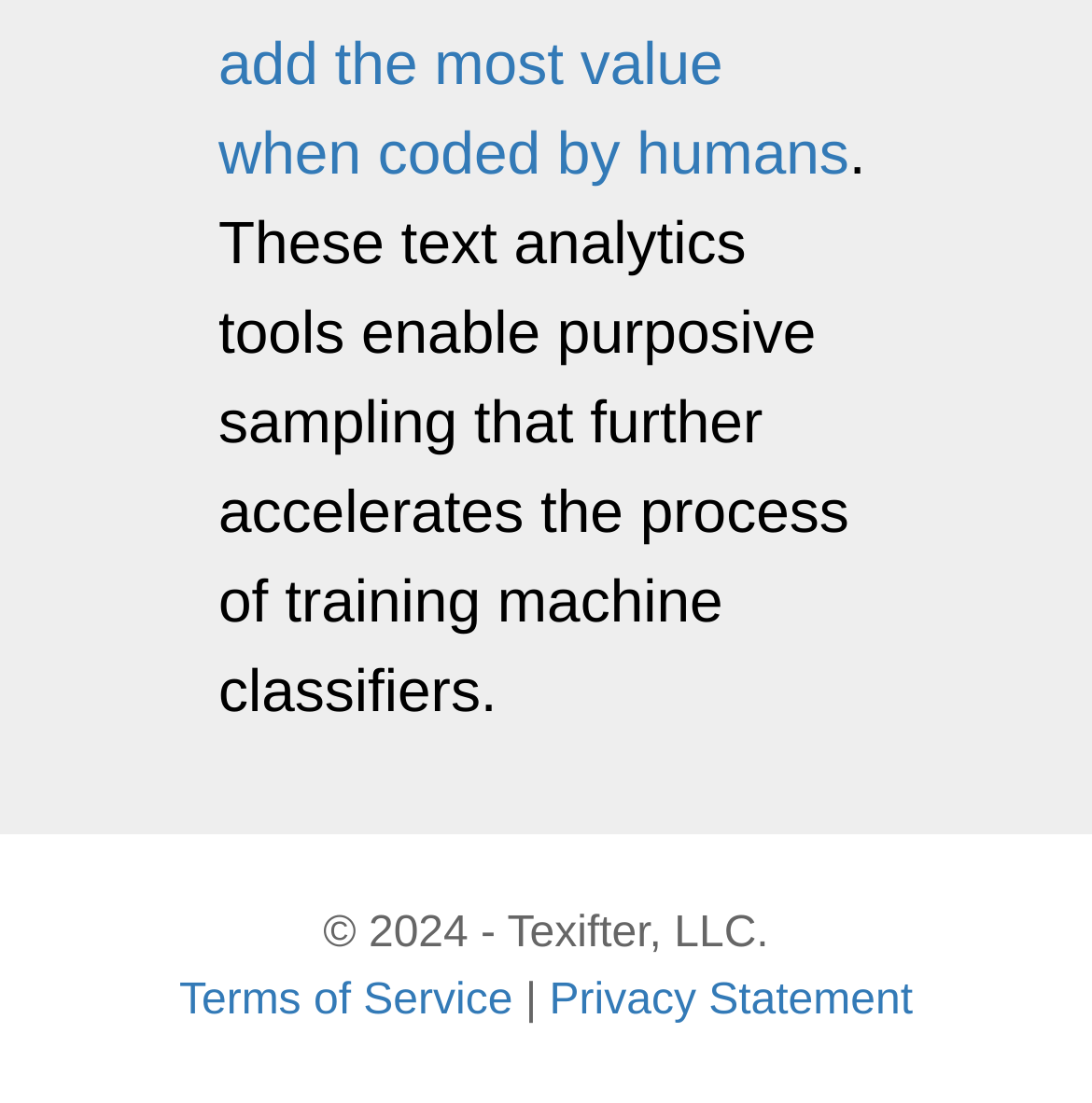What are the two links at the bottom of the page?
Using the screenshot, give a one-word or short phrase answer.

Terms of Service, Privacy Statement